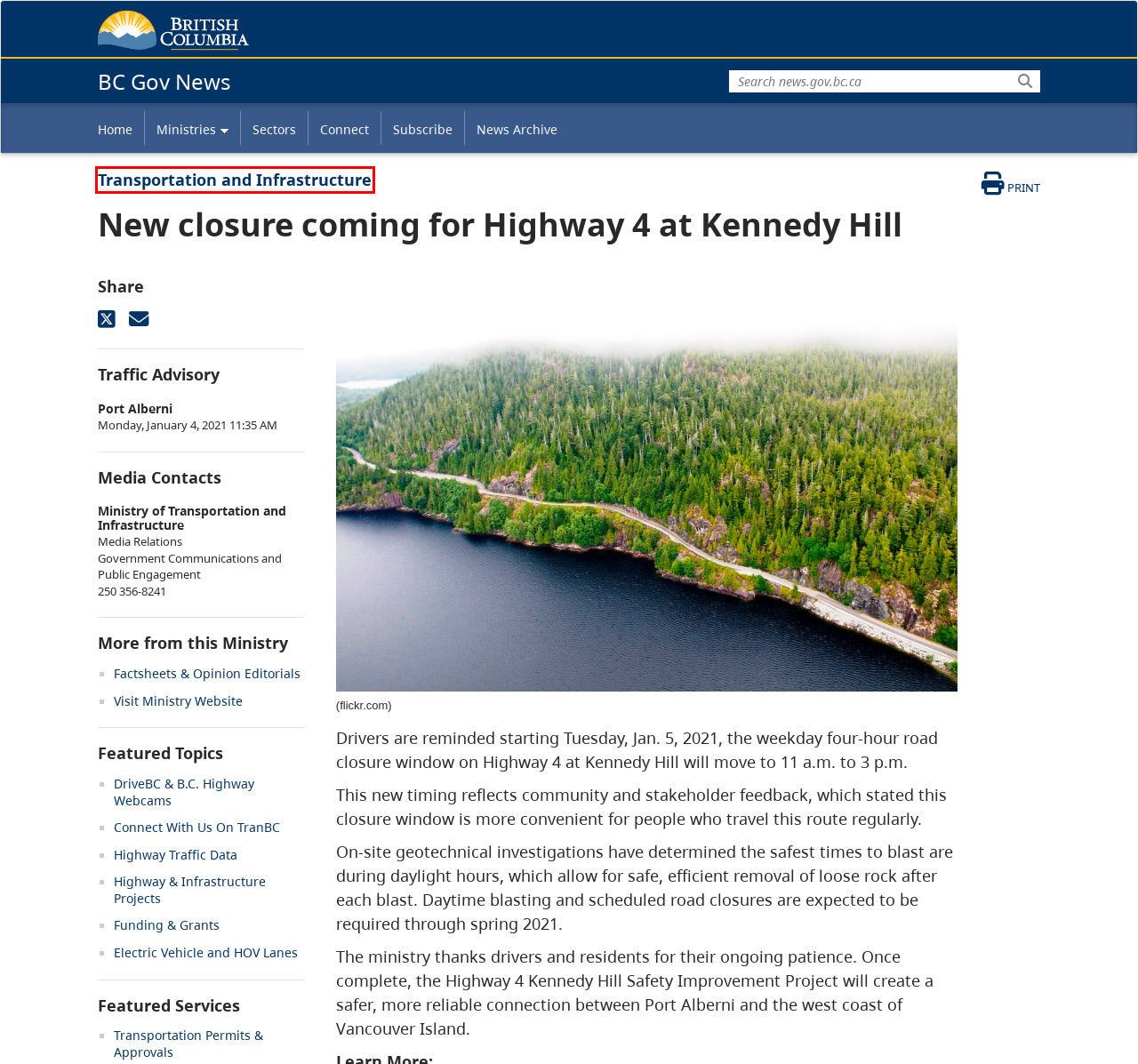You are provided with a screenshot of a webpage highlighting a UI element with a red bounding box. Choose the most suitable webpage description that matches the new page after clicking the element in the bounding box. Here are the candidates:
A. Apply for Electric Vehicles in HOV Lanes on B.C. Highways - Province of British Columbia
B. Transportation and Infrastructure | BC Gov News
C. TranBC: BC Ministry of Transportation and Infrastructure Online
D. Transportation Reference Information - Province of British Columbia
E. Home - Province of British Columbia
F. DriveBC
G. Transportation and infrastructure projects - Province of British Columbia
H. Ministry of Transportation and Infrastructure - Province of British Columbia

B